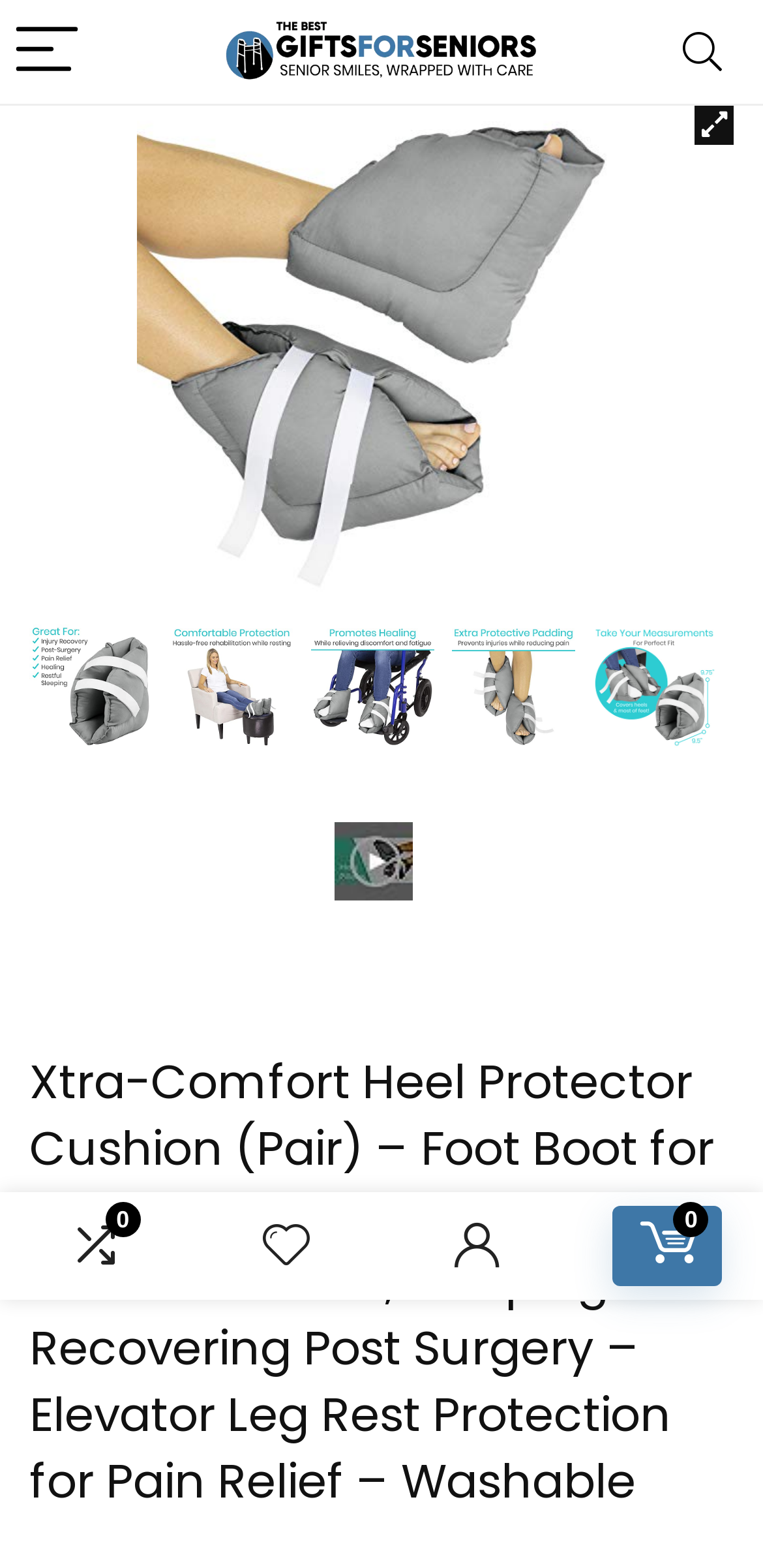Can you find the bounding box coordinates for the element that needs to be clicked to execute this instruction: "Open product image 41UIsbka28L"? The coordinates should be given as four float numbers between 0 and 1, i.e., [left, top, right, bottom].

[0.179, 0.067, 0.821, 0.38]